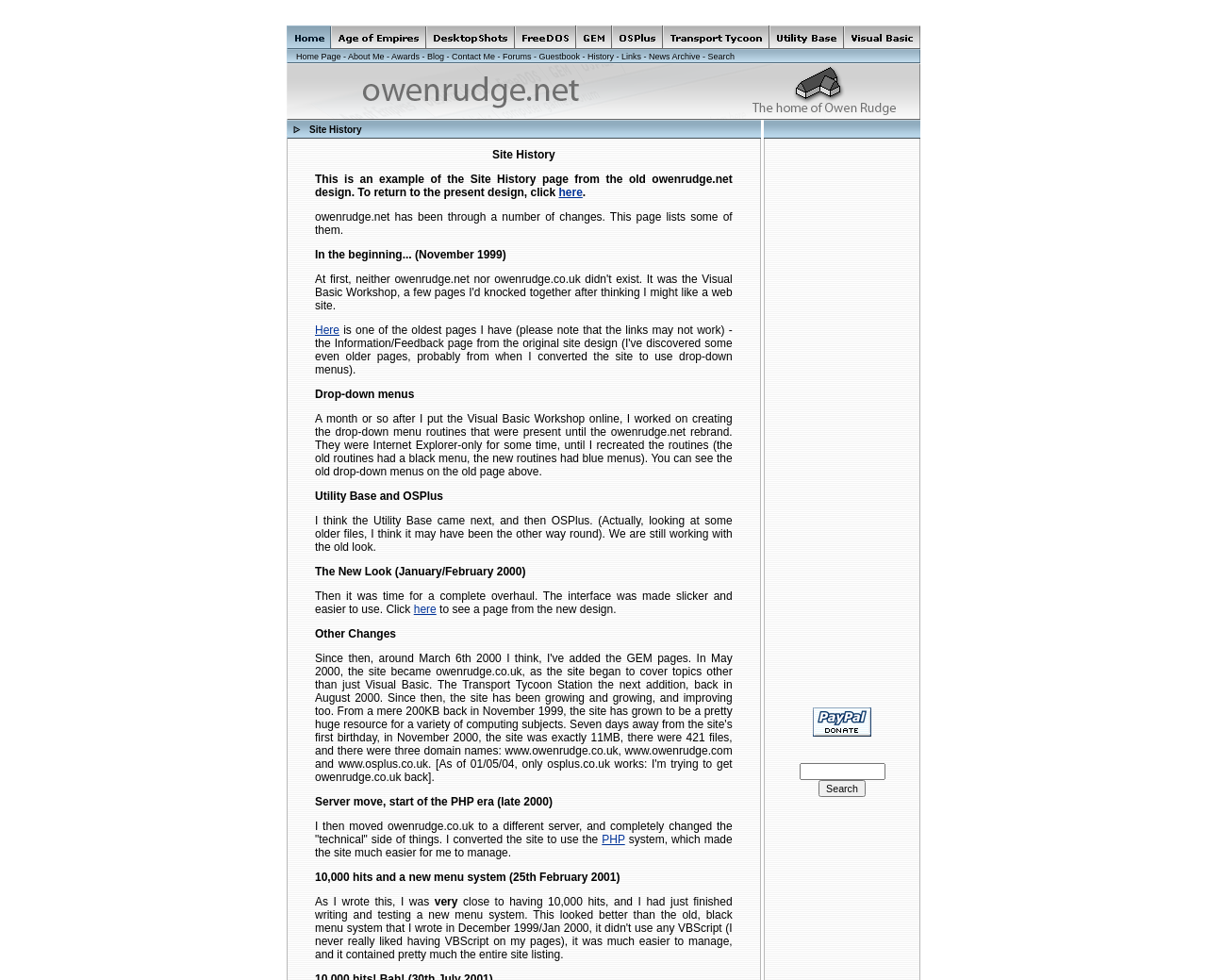Could you locate the bounding box coordinates for the section that should be clicked to accomplish this task: "Go to History".

[0.487, 0.052, 0.509, 0.062]